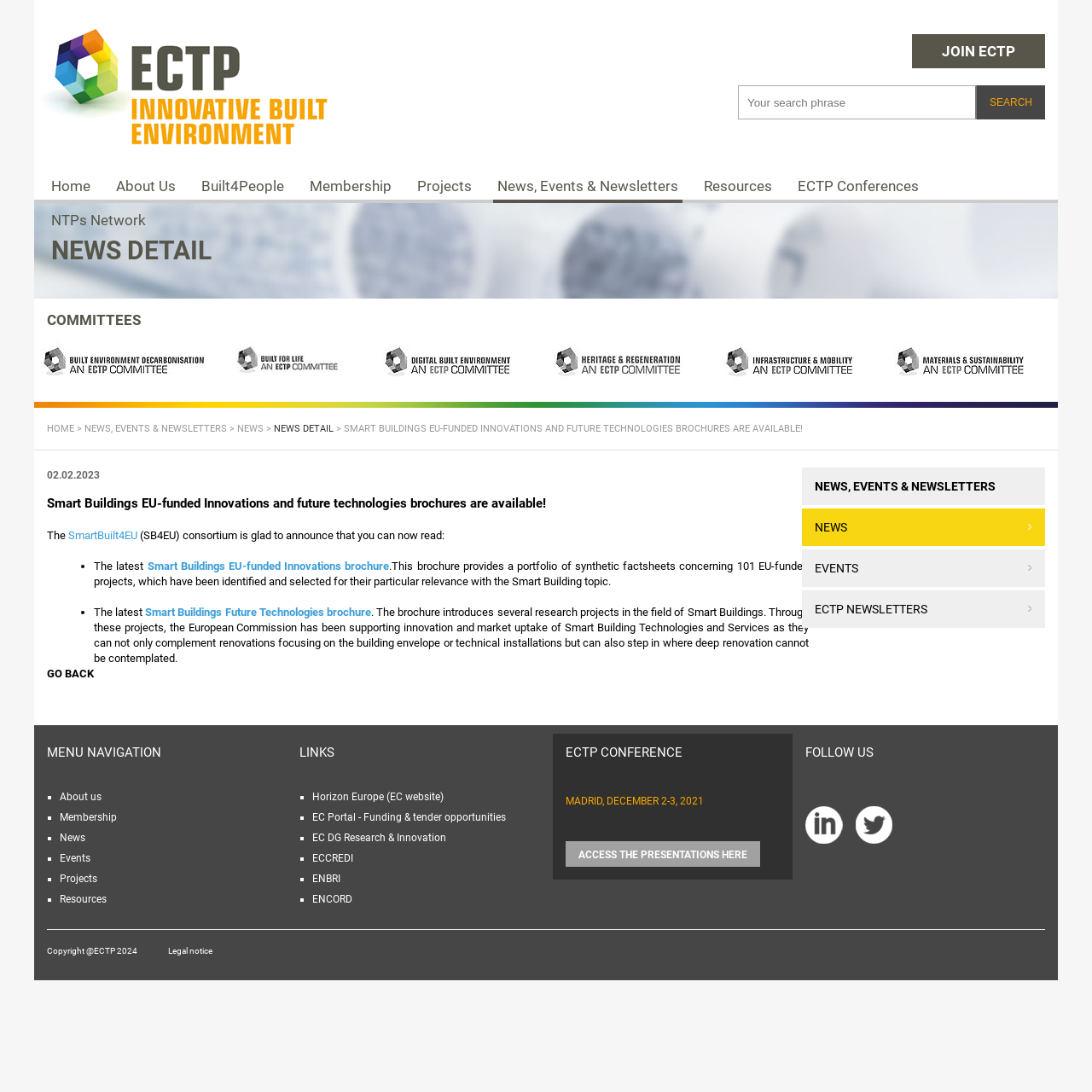How many links are there in the MENU NAVIGATION section?
Please craft a detailed and exhaustive response to the question.

I found the answer by counting the links in the MENU NAVIGATION section, which are 'About us', 'Membership', 'News', 'Events', 'Projects', 'Resources', and 'LINKS'.